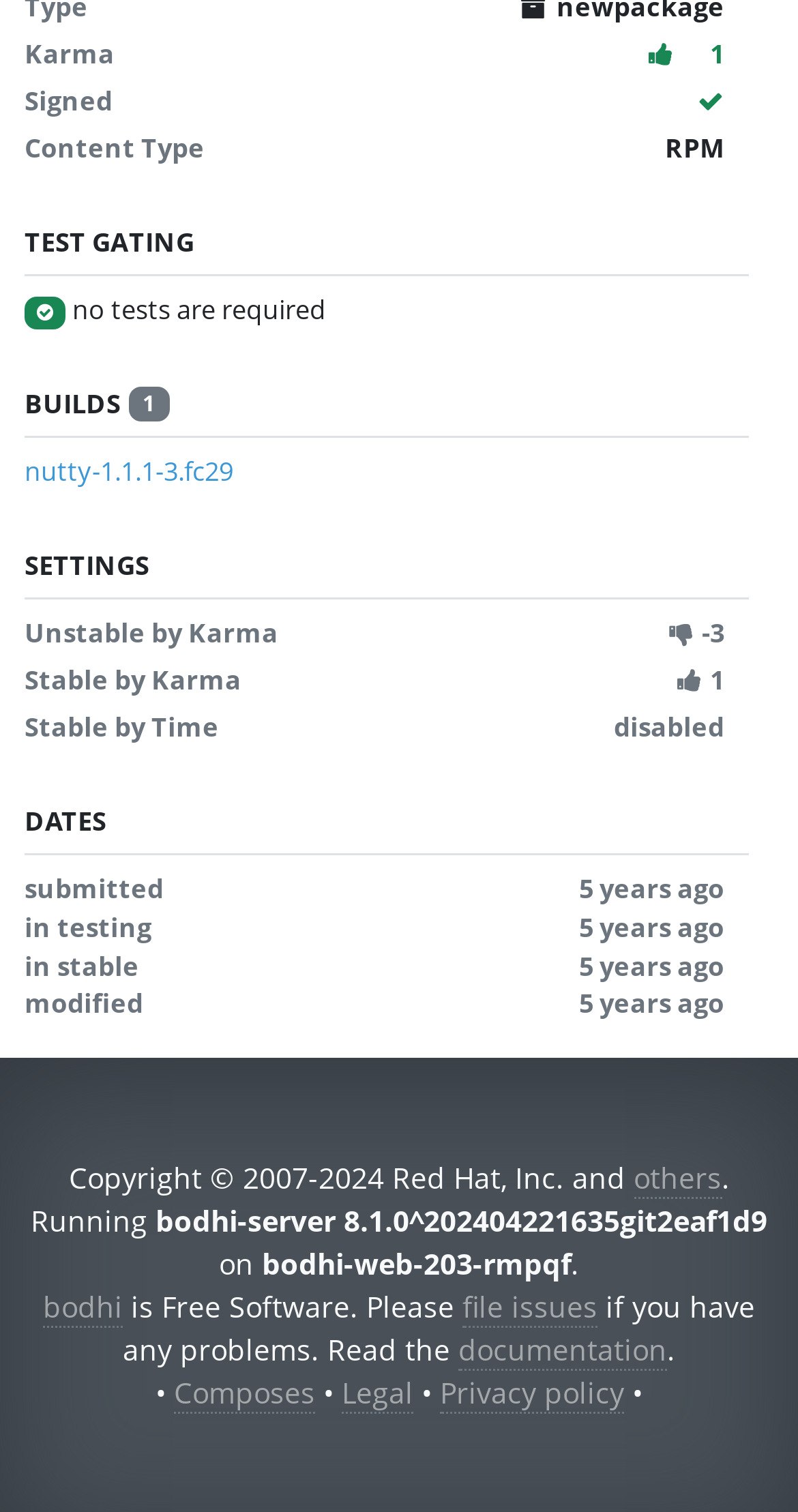Could you find the bounding box coordinates of the clickable area to complete this instruction: "View the 'nutty-1.1.1-3.fc29' build"?

[0.031, 0.3, 0.292, 0.323]